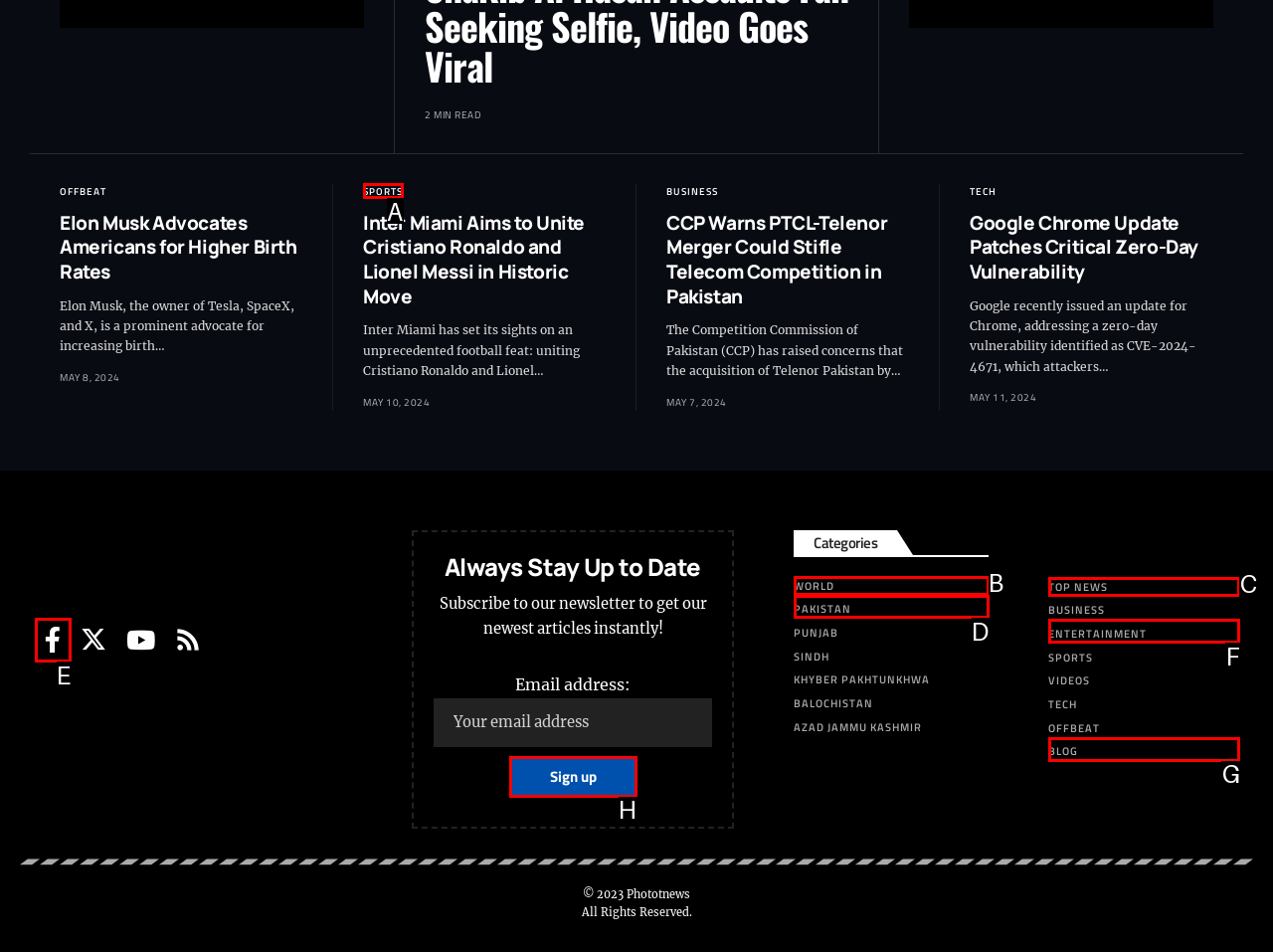Provide the letter of the HTML element that you need to click on to perform the task: Subscribe to the newsletter.
Answer with the letter corresponding to the correct option.

H